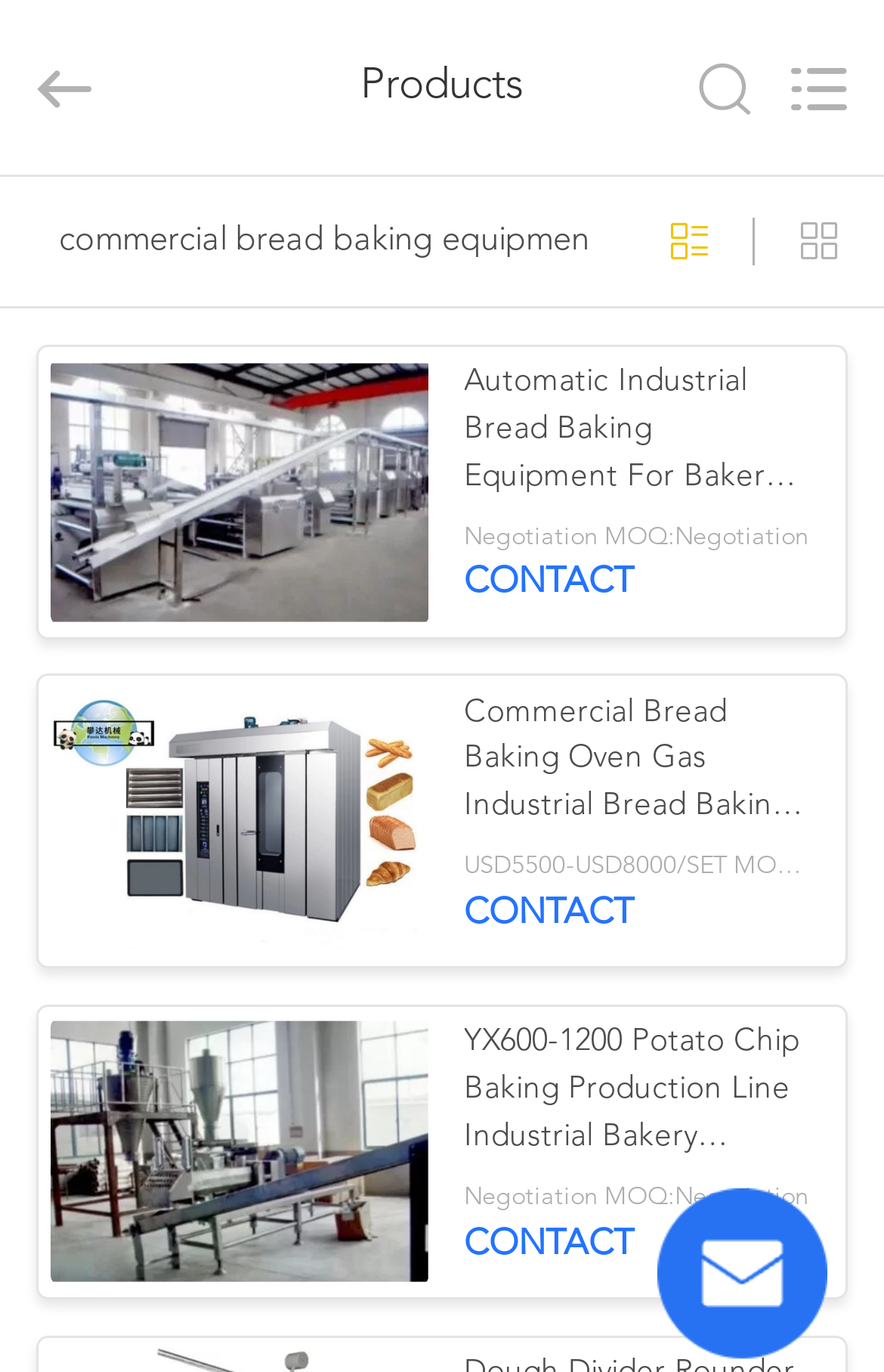What is the purpose of the textbox at the bottom of the page?
From the details in the image, provide a complete and detailed answer to the question.

I analyzed the context of the textbox at the bottom of the page, which is accompanied by a 'Leave a message' label and a 'SUBMIT' button, indicating that the purpose of the textbox is to allow users to leave a message or send an inquiry.